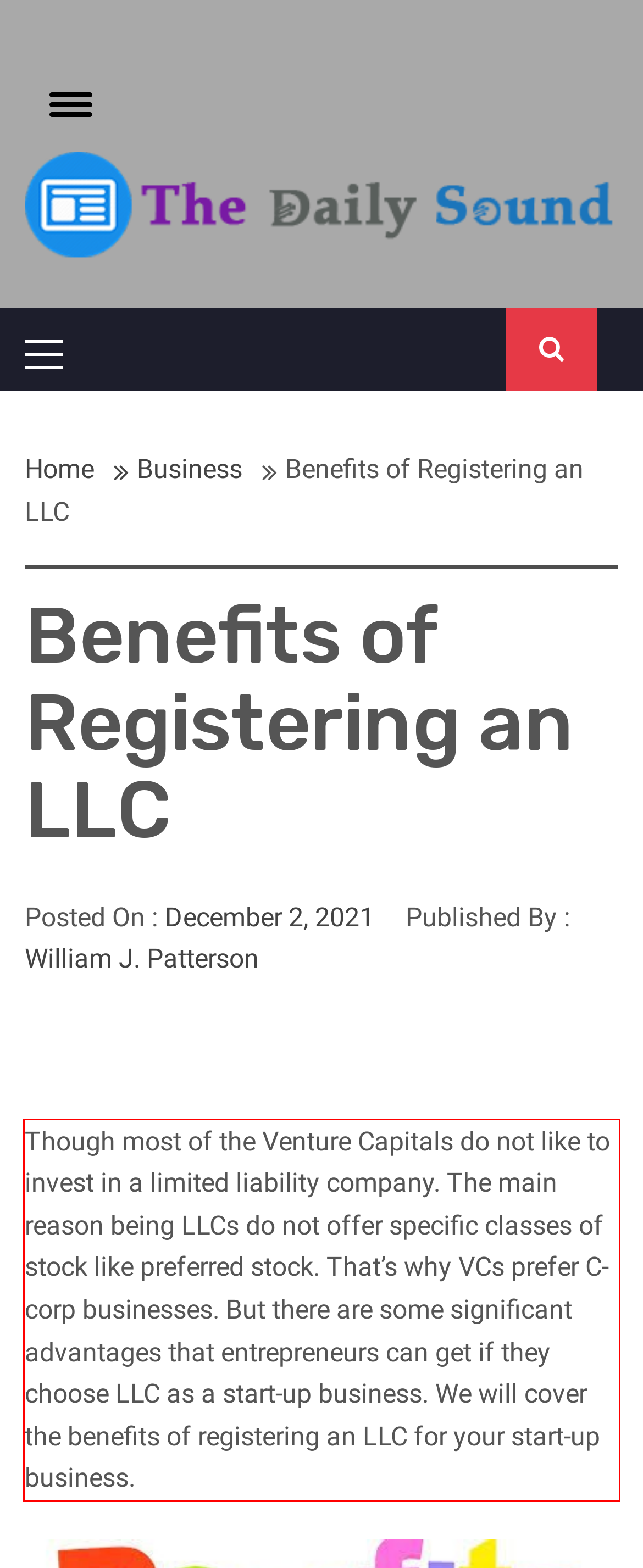There is a screenshot of a webpage with a red bounding box around a UI element. Please use OCR to extract the text within the red bounding box.

Though most of the Venture Capitals do not like to invest in a limited liability company. The main reason being LLCs do not offer specific classes of stock like preferred stock. That’s why VCs prefer C-corp businesses. But there are some significant advantages that entrepreneurs can get if they choose LLC as a start-up business. We will cover the benefits of registering an LLC for your start-up business.